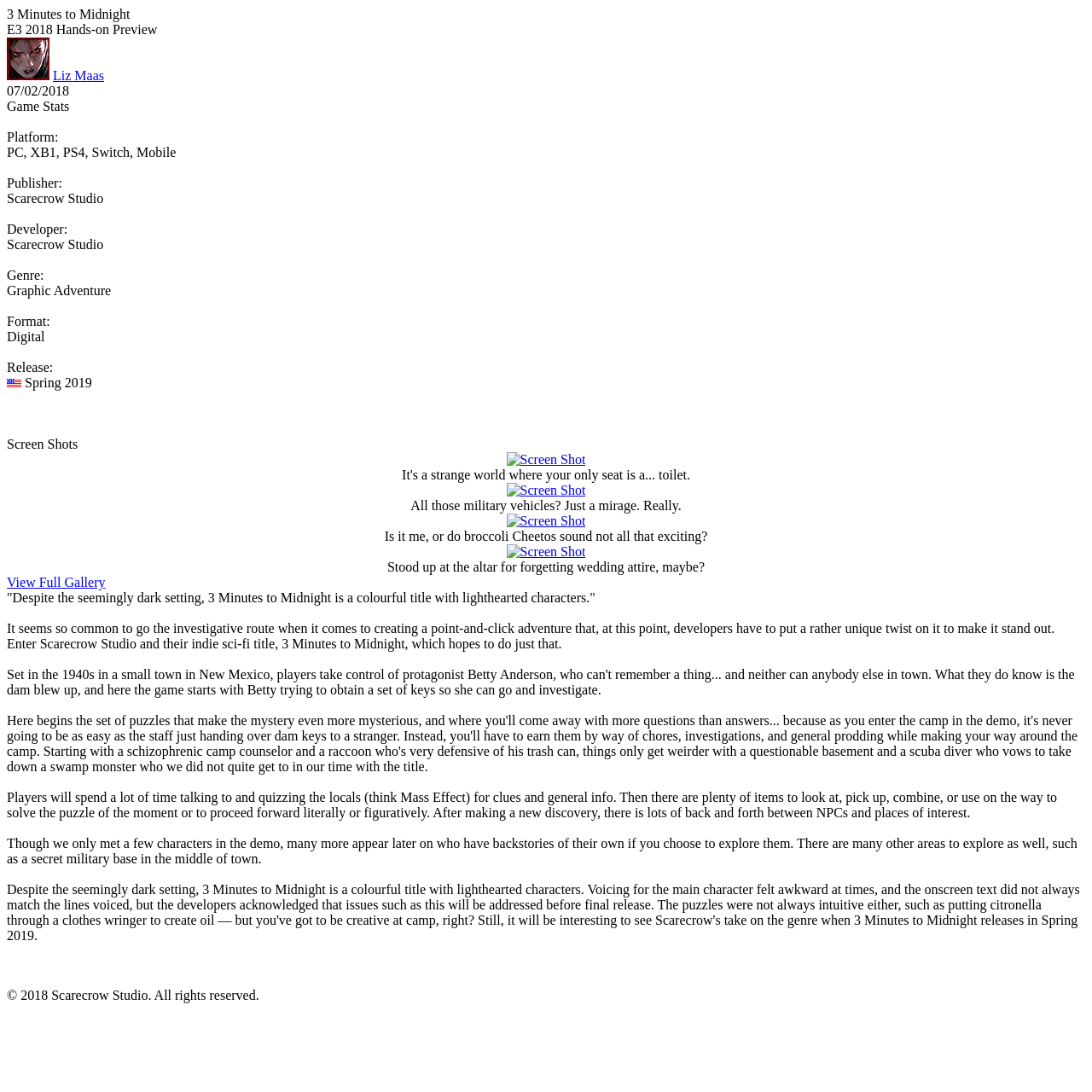Return the bounding box coordinates of the UI element that corresponds to this description: "Liz Maas". The coordinates must be given as four float numbers in the range of 0 and 1, [left, top, right, bottom].

[0.048, 0.062, 0.095, 0.076]